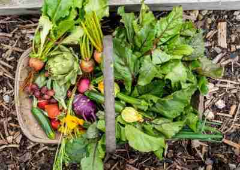Please reply to the following question using a single word or phrase: 
What concept is emphasized in organic catering?

Farm-to-table